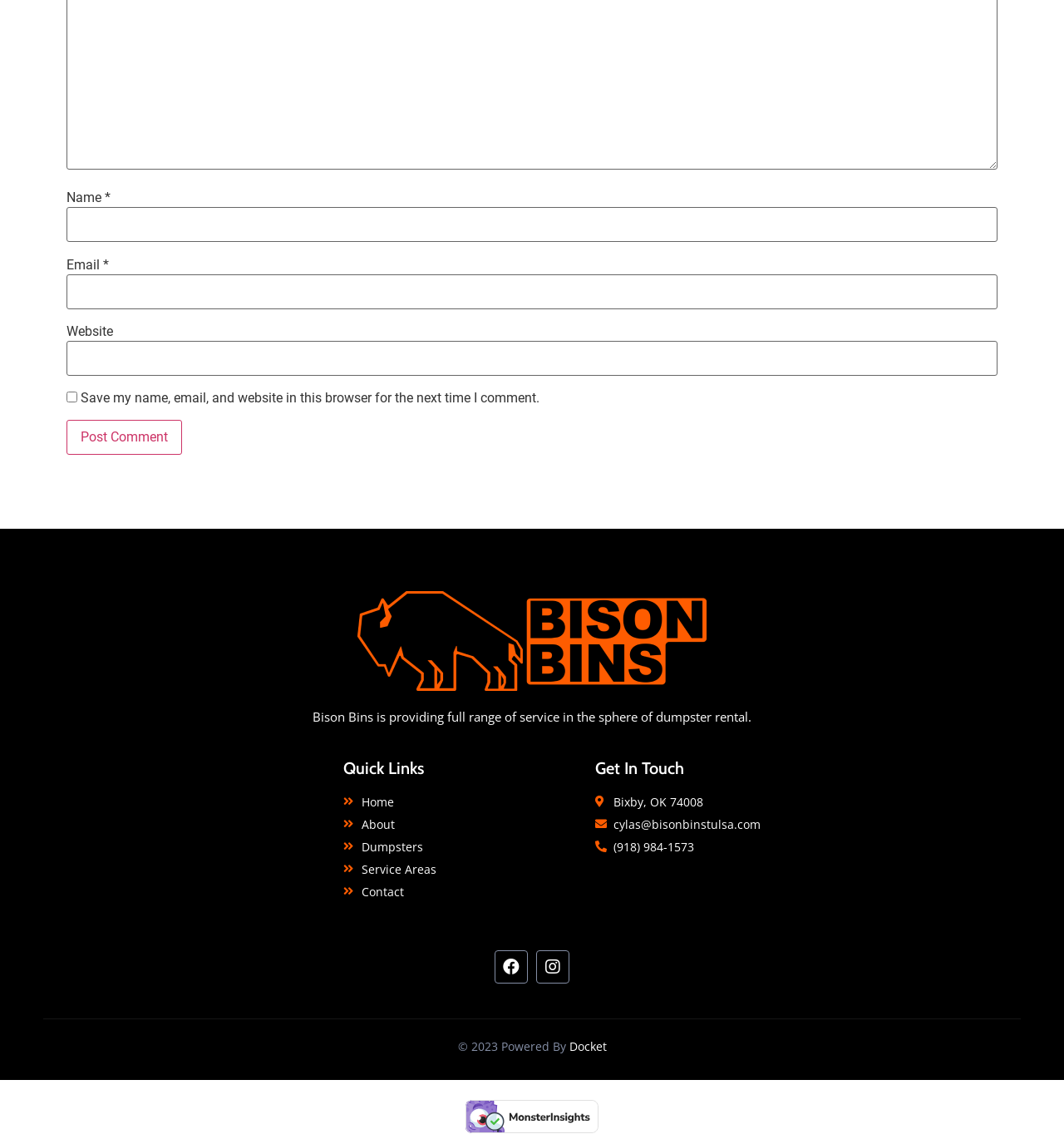Refer to the element description Instagram and identify the corresponding bounding box in the screenshot. Format the coordinates as (top-left x, top-left y, bottom-right x, bottom-right y) with values in the range of 0 to 1.

[0.504, 0.834, 0.535, 0.863]